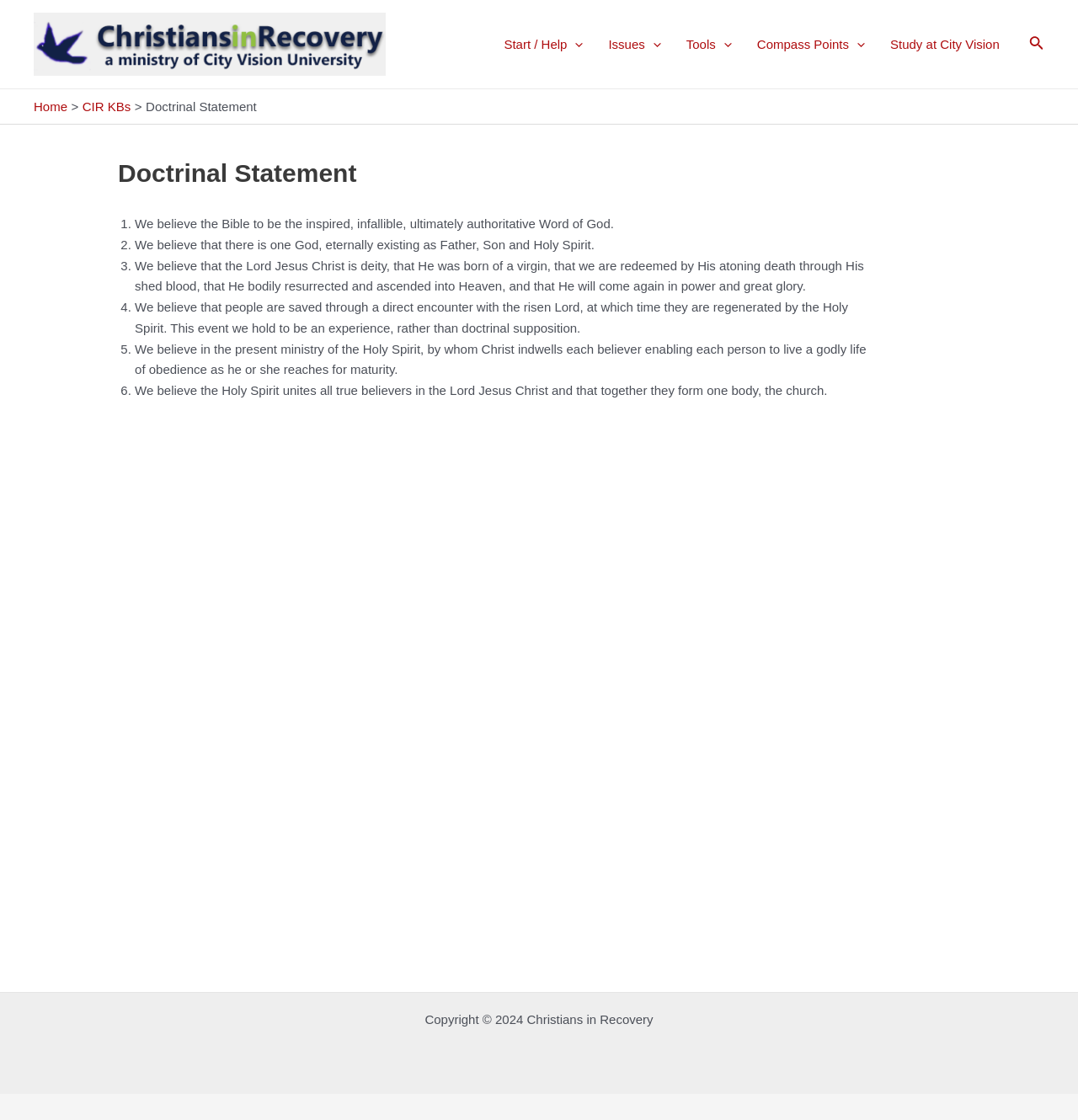Identify the bounding box for the given UI element using the description provided. Coordinates should be in the format (top-left x, top-left y, bottom-right x, bottom-right y) and must be between 0 and 1. Here is the description: parent_node: Tools aria-label="Menu Toggle"

[0.664, 0.013, 0.679, 0.066]